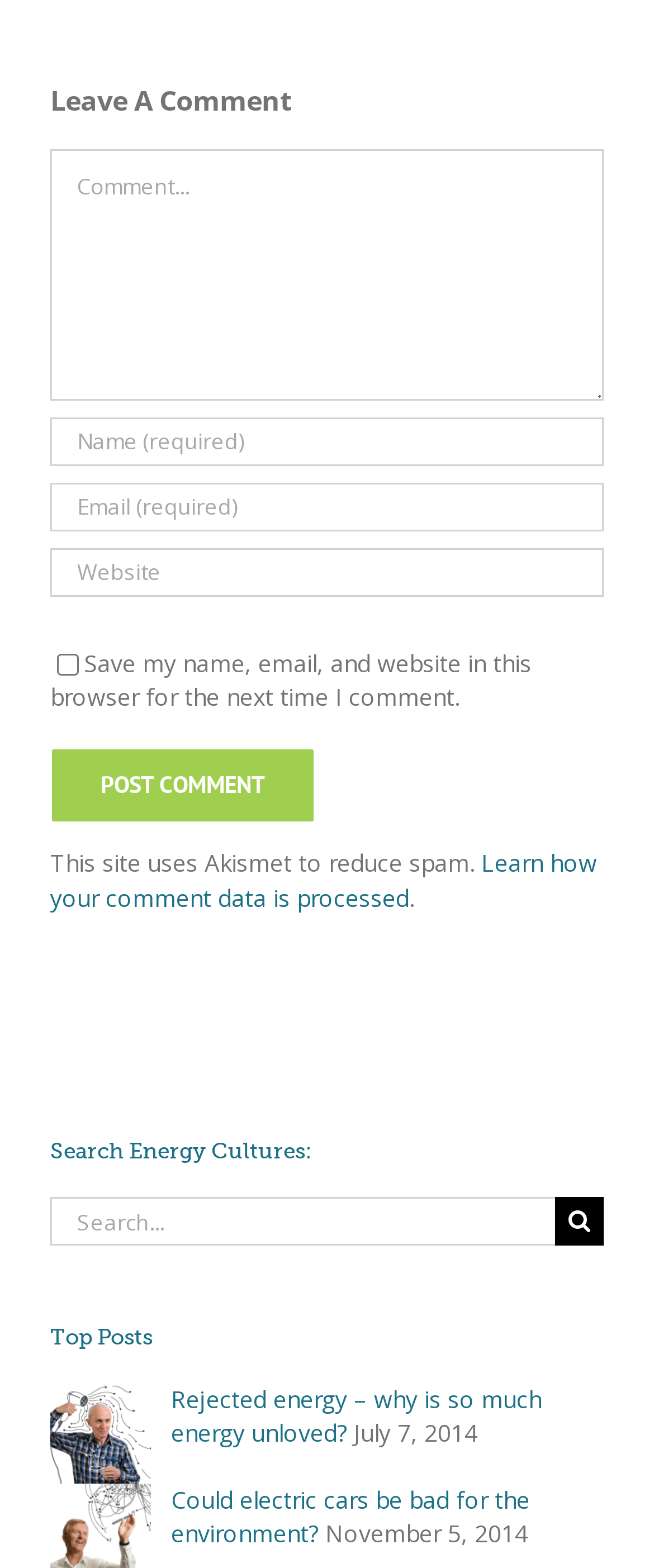Can you specify the bounding box coordinates for the region that should be clicked to fulfill this instruction: "Learn how comment data is processed".

[0.077, 0.54, 0.913, 0.582]